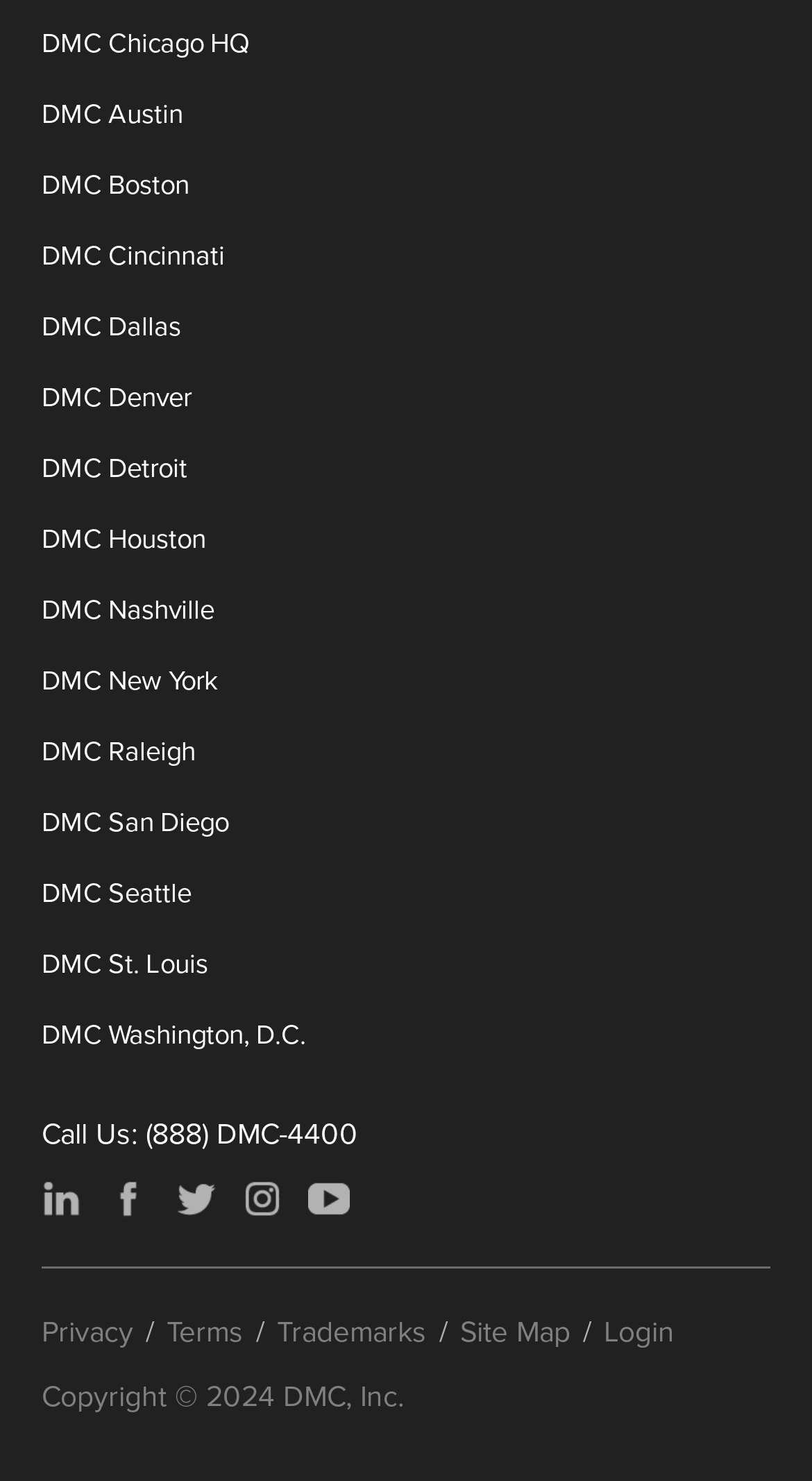How many social media links are there?
Carefully examine the image and provide a detailed answer to the question.

I counted the number of social media links by looking at the links with text 'DMC's LinkedIn', 'DMC's Facebook', 'DMC's Twitter', 'DMC's Instagram', and 'DMC's YouTube'.